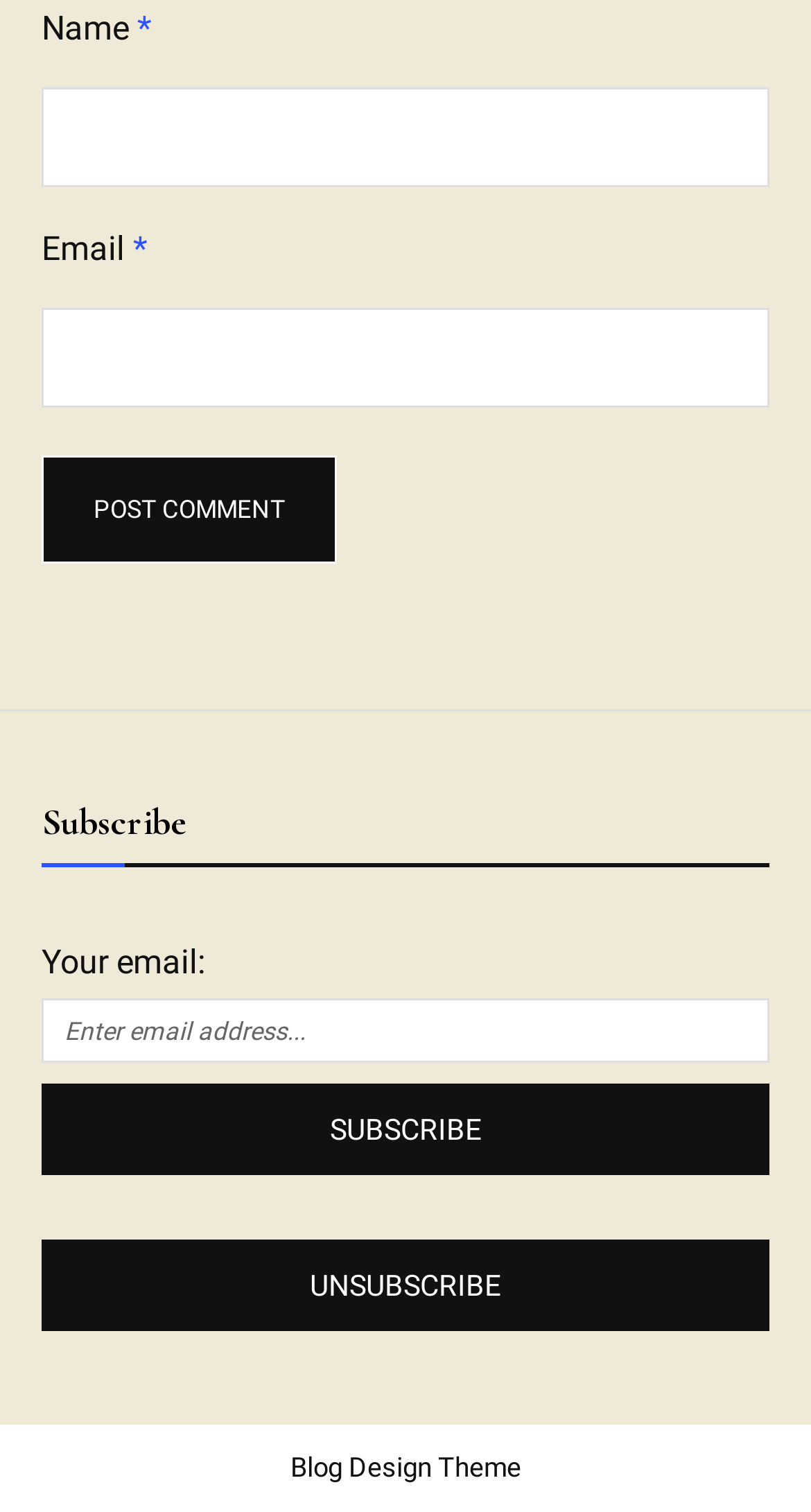How many buttons are available for managing subscriptions?
Please provide an in-depth and detailed response to the question.

There are two buttons related to subscriptions: 'Subscribe' and 'Unsubscribe', which are used to manage subscription status.